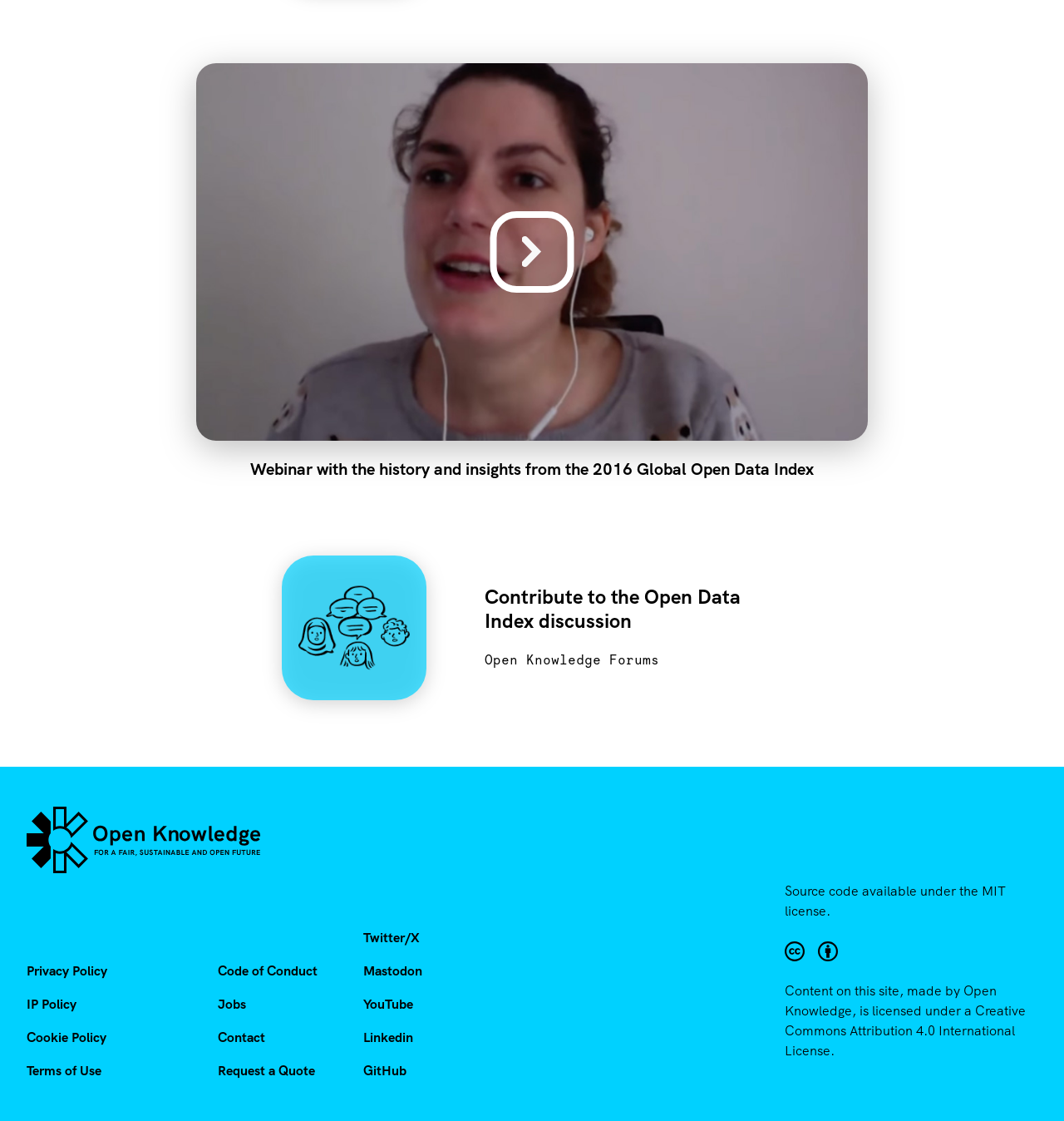What license is the source code available under?
Provide a fully detailed and comprehensive answer to the question.

The static text 'Source code available under the MIT license.' explicitly states that the source code is available under the MIT license.